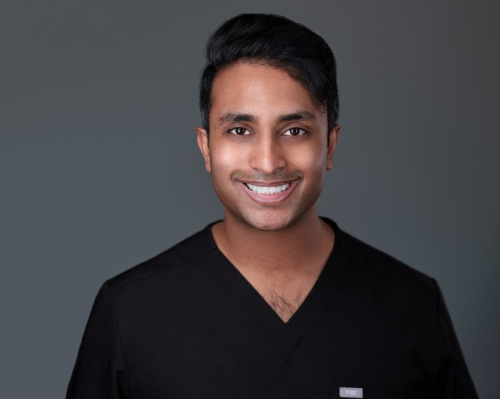Craft a descriptive caption that covers all aspects of the image.

The image features Dr. Krishna Surapaneni, a board-certified ophthalmologist known for his expertise in cataract, refractive, cornea, and glaucoma surgery. He is portrayed smiling warmly, wearing a black medical scrub, which signifies his professional role in the medical field. The background is a soft, neutral color, enhancing the focus on his approachable demeanor. Dr. Surapaneni has completed extensive training, including a residency at Wake Forest University and fellowships in both anterior segment surgery and refractive surgery, positioning him as a highly skilled surgeon dedicated to providing exceptional patient care. His commitment to ophthalmology is further evidenced by his involvement in various medical missions and educational initiatives.